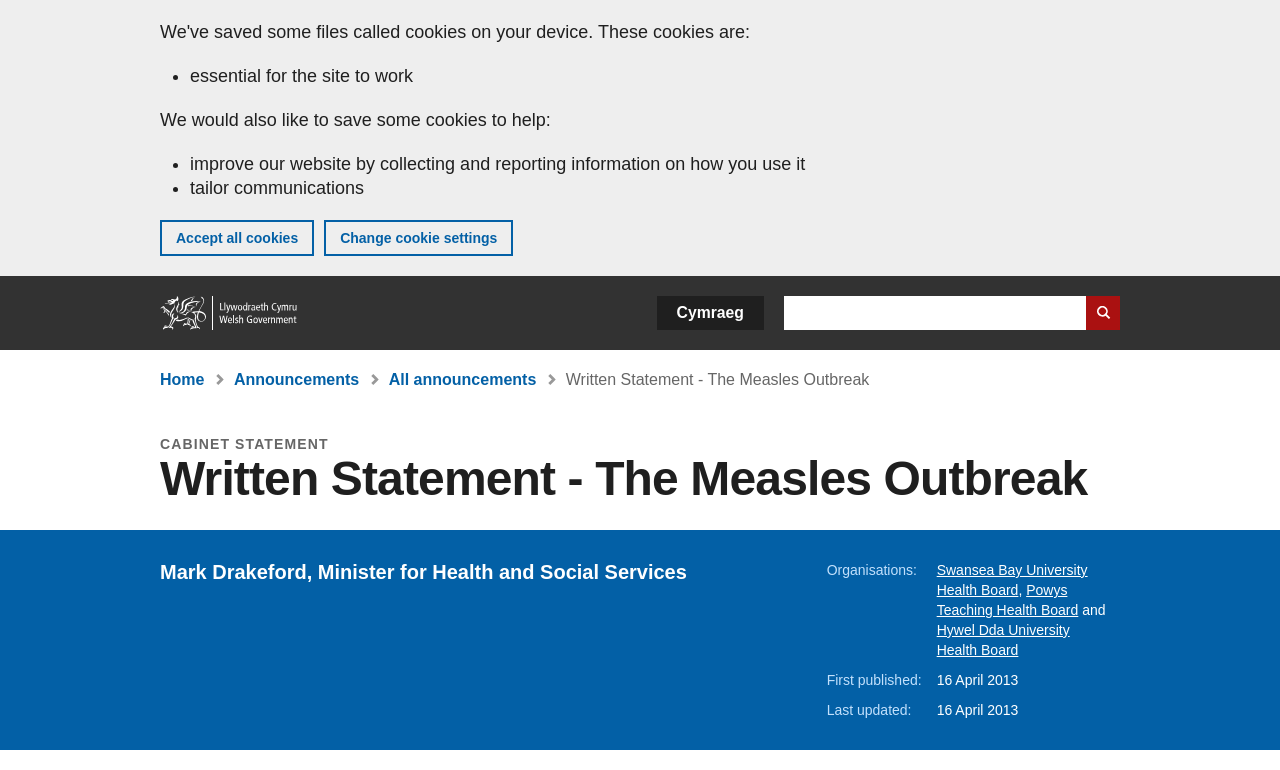What is the main heading of this webpage? Please extract and provide it.

Written Statement - The Measles Outbreak